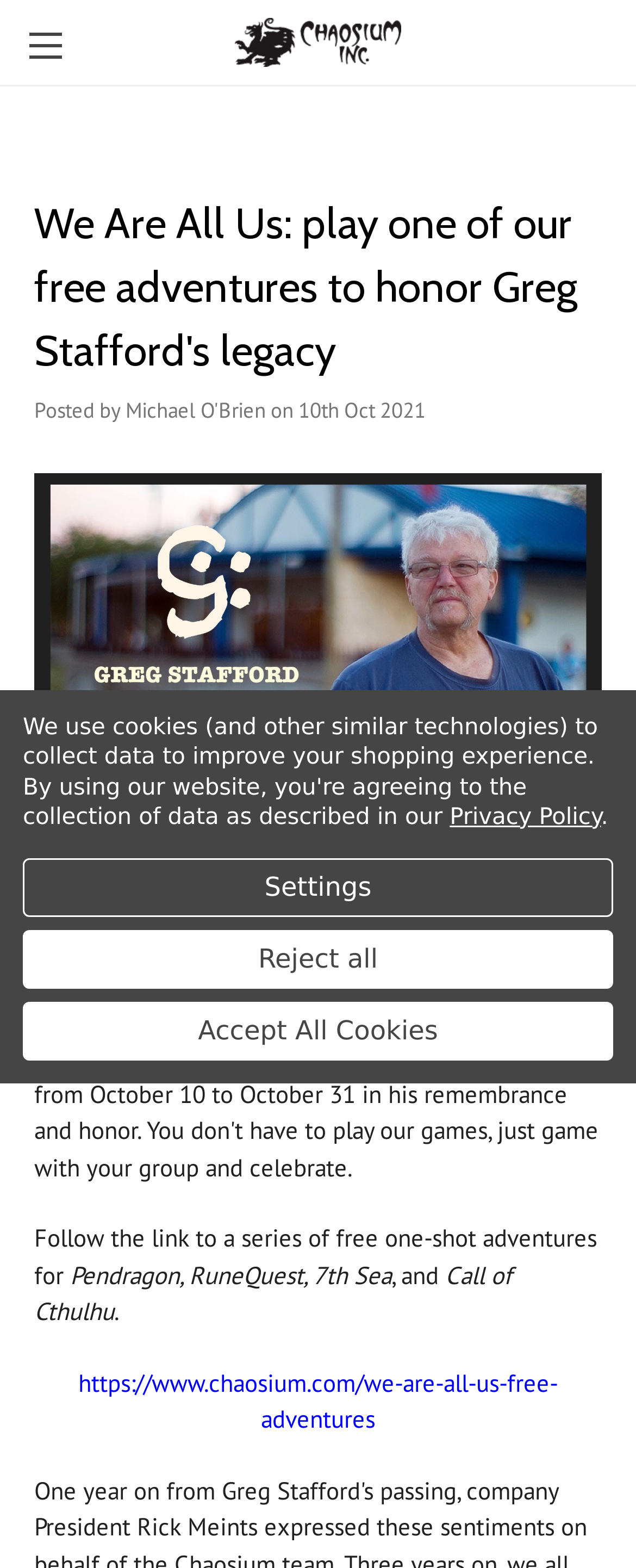Please locate the bounding box coordinates of the element that needs to be clicked to achieve the following instruction: "Click the link to Chaosium Inc.". The coordinates should be four float numbers between 0 and 1, i.e., [left, top, right, bottom].

[0.327, 0.0, 0.673, 0.054]